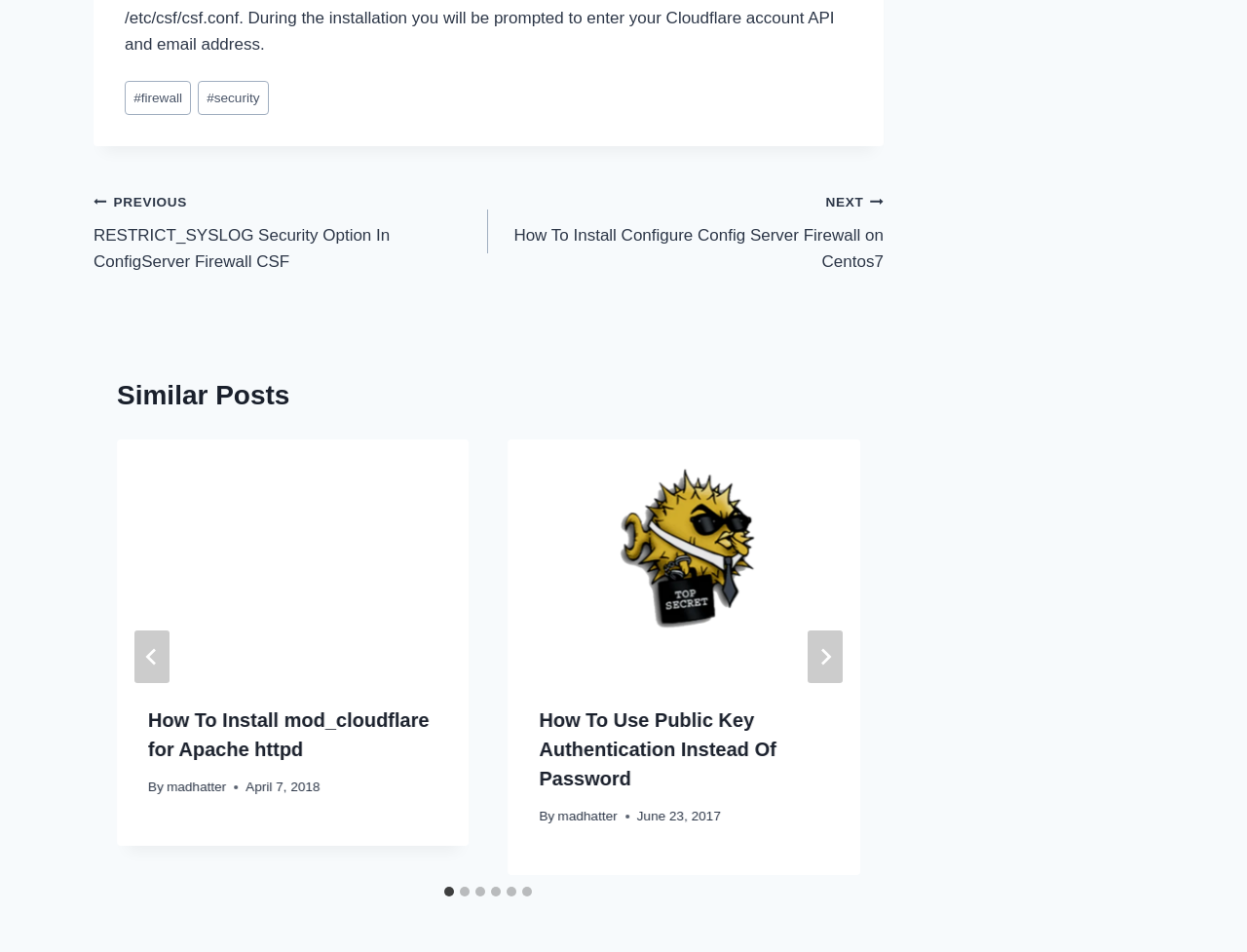Identify the coordinates of the bounding box for the element described below: "#security". Return the coordinates as four float numbers between 0 and 1: [left, top, right, bottom].

[0.159, 0.085, 0.215, 0.121]